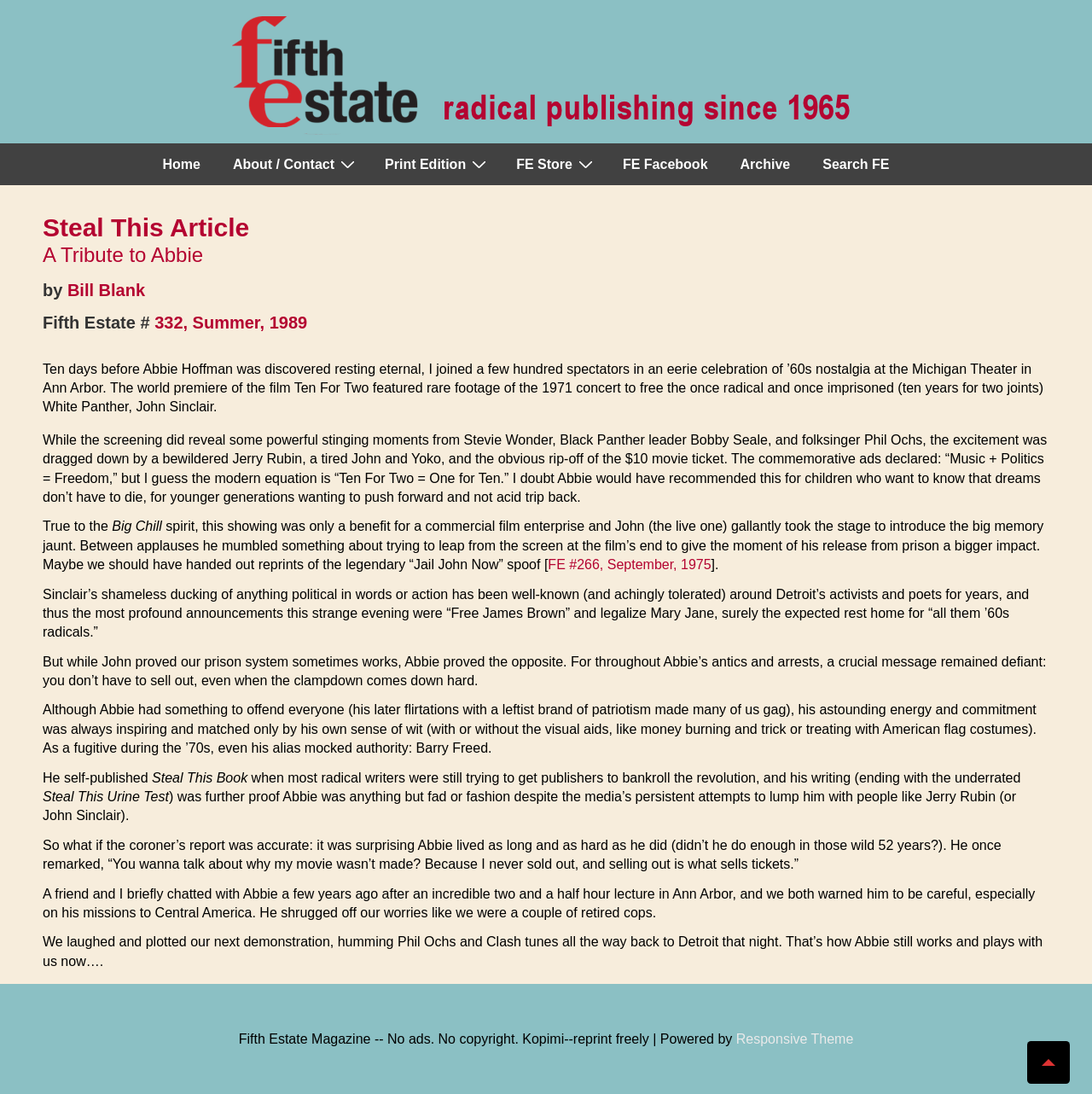What is the name of the book mentioned in the article?
Look at the image and respond with a one-word or short-phrase answer.

Steal This Book